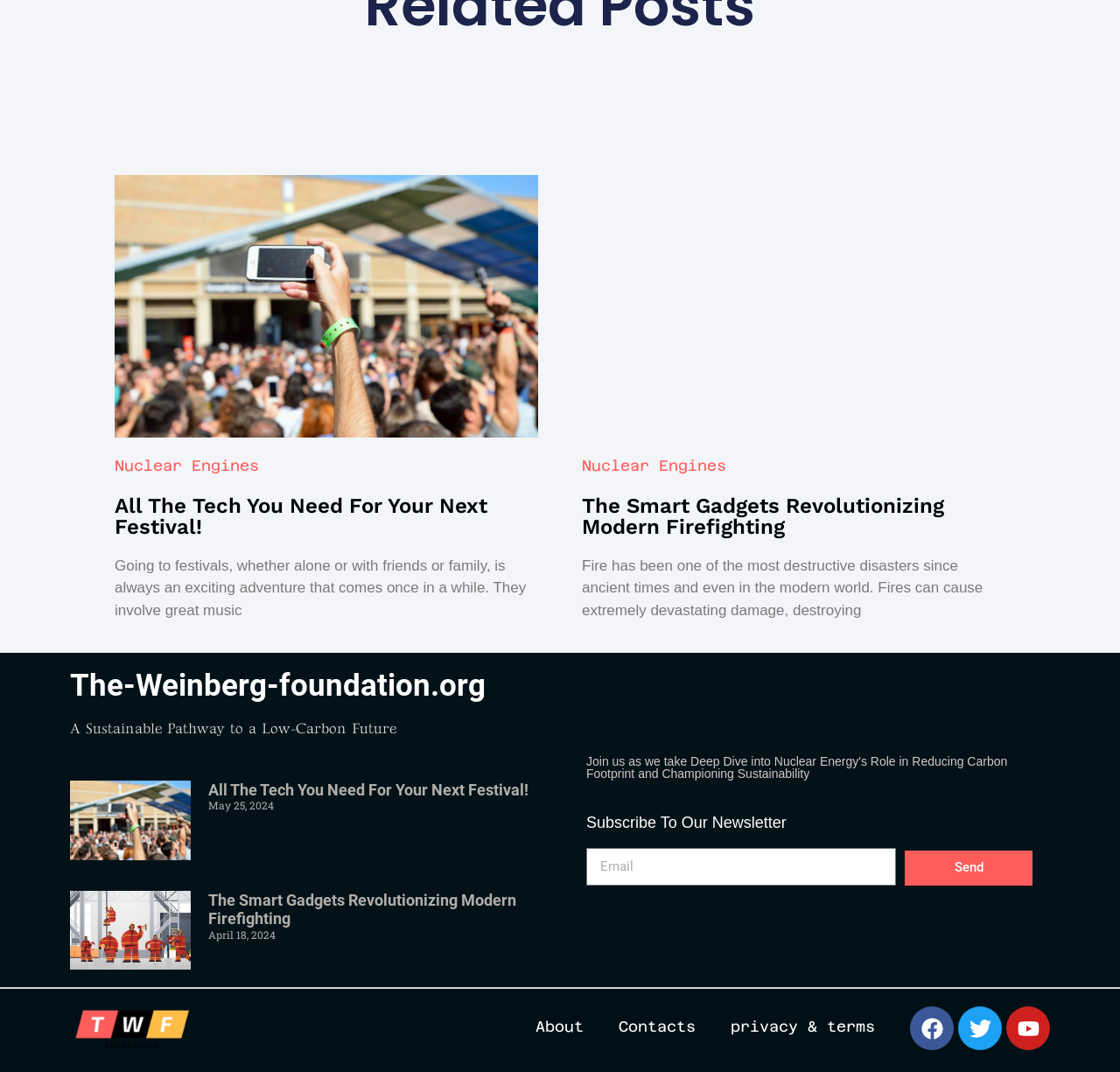Can you show the bounding box coordinates of the region to click on to complete the task described in the instruction: "Enter your email address"?

None